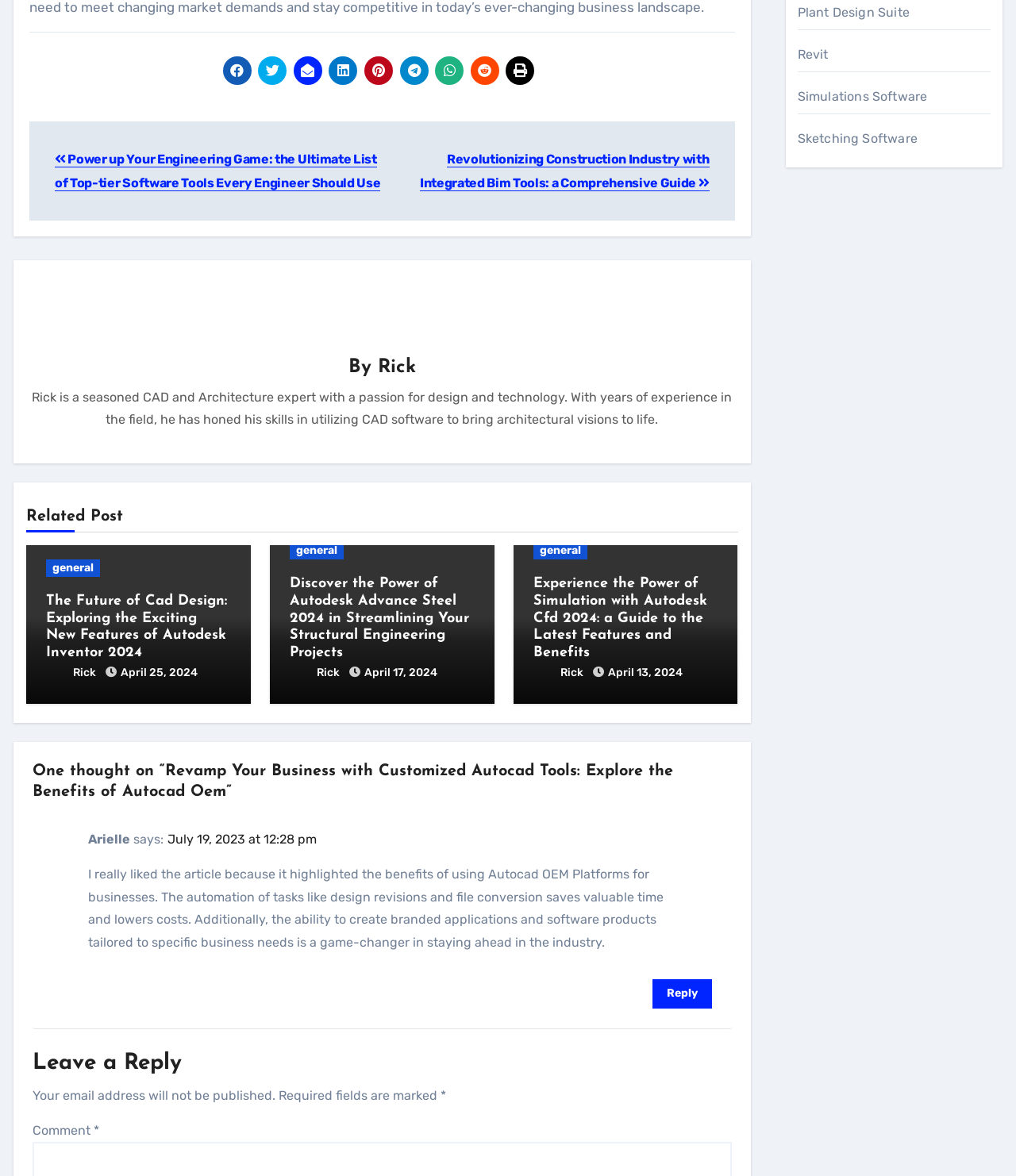What is the topic of the article that Arielle commented on?
Could you answer the question in a detailed manner, providing as much information as possible?

I found the answer by reading Arielle's comment, which mentions the article about Autocad OEM platforms and their benefits for businesses.